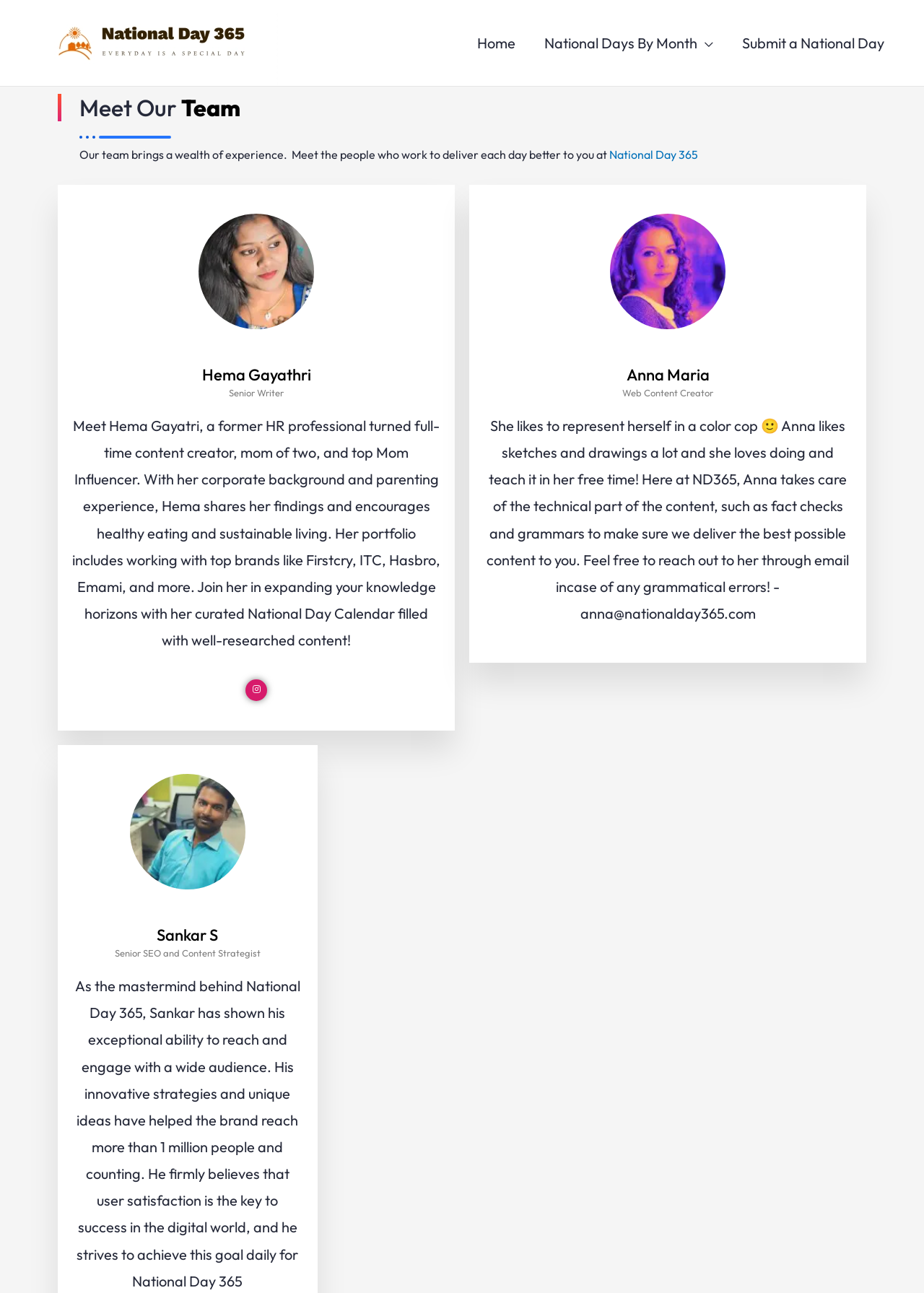Write an exhaustive caption that covers the webpage's main aspects.

The webpage is about the "Meet Our Team" section of National Day Calendar 2024. At the top, there is a link to "National Day Calendar 2024" accompanied by an image with the same name. Below this, there is a navigation menu with links to "Home", "National Days By Month", and "Submit a National Day".

The main content of the page is divided into sections, each dedicated to a team member. The first section is about Hema Gayathri, a Senior Writer. Her section includes an image, a heading with her name, and a brief description of her background and experience. Below her description, there is a link to her Instagram profile.

To the right of Hema's section, there is another section about Anna Maria, a Web Content Creator. Her section also includes an image, a heading with her name, and a brief description of her interests and role at National Day 365.

Below these two sections, there is a third section about Sankar S, a Senior SEO and Content Strategist. His section includes an image, a heading with his name, and a brief description of his achievements and goals at National Day 365.

Throughout the page, there are images of the team members, headings with their names, and brief descriptions of their backgrounds and roles. The overall layout is organized, with each team member's section clearly separated from the others.